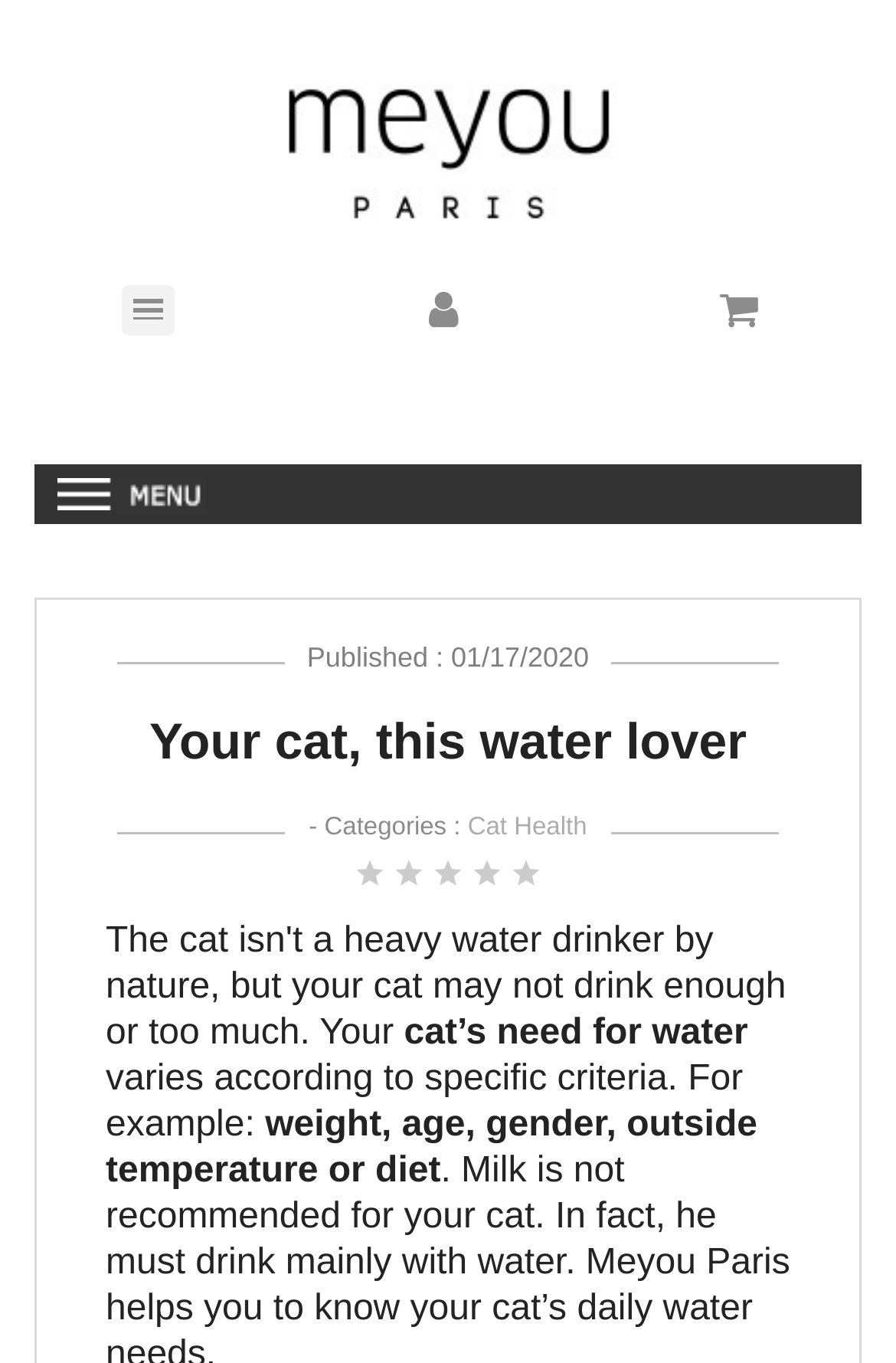What is the rating of the article?
Provide an in-depth and detailed answer to the question.

The rating of the article can be determined by examining the static text element with the text 'star', which is a child of the header element. This element likely represents the rating of the article.